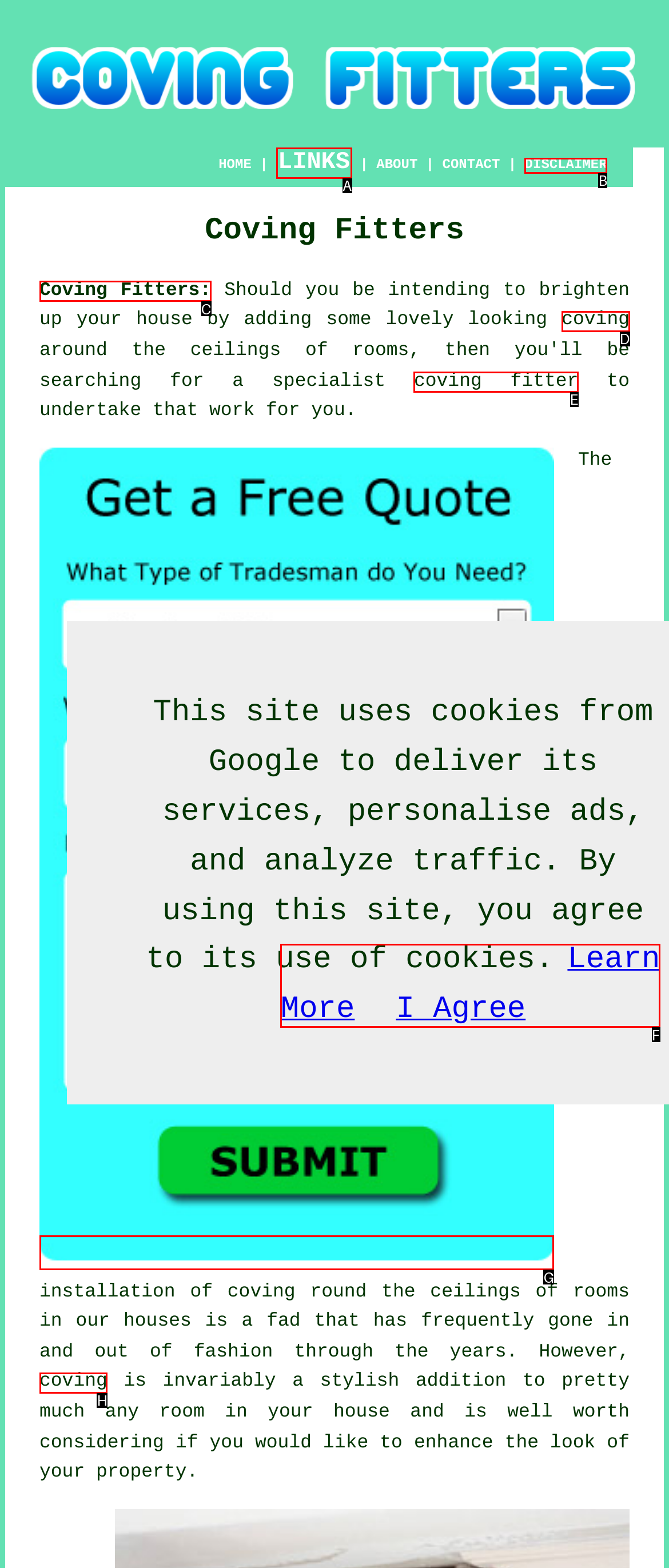Identify the HTML element that should be clicked to accomplish the task: Click on the Free UK Coving Fitter Quotes link
Provide the option's letter from the given choices.

G